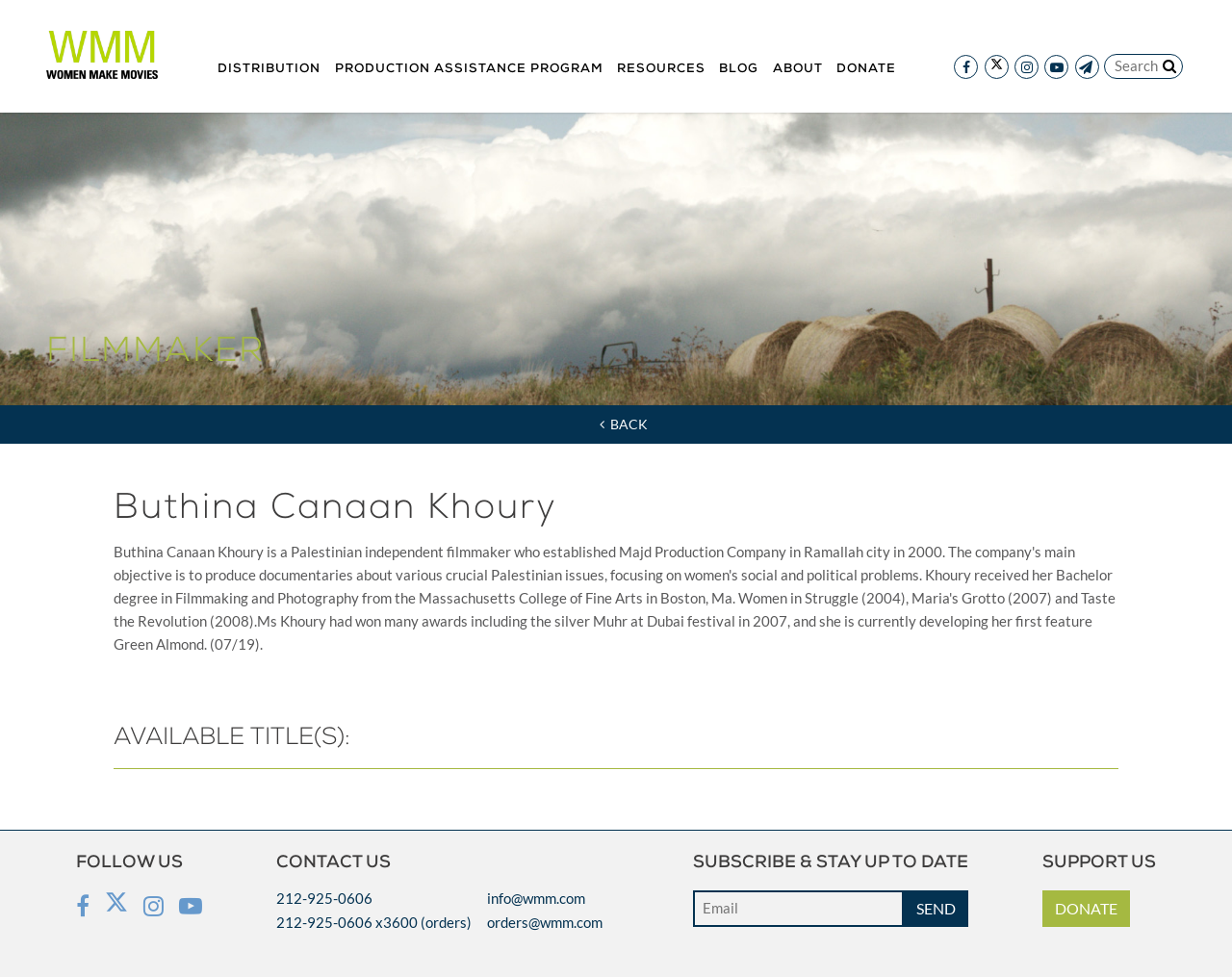Answer the question briefly using a single word or phrase: 
What is the email address for general inquiries?

info@wmm.com